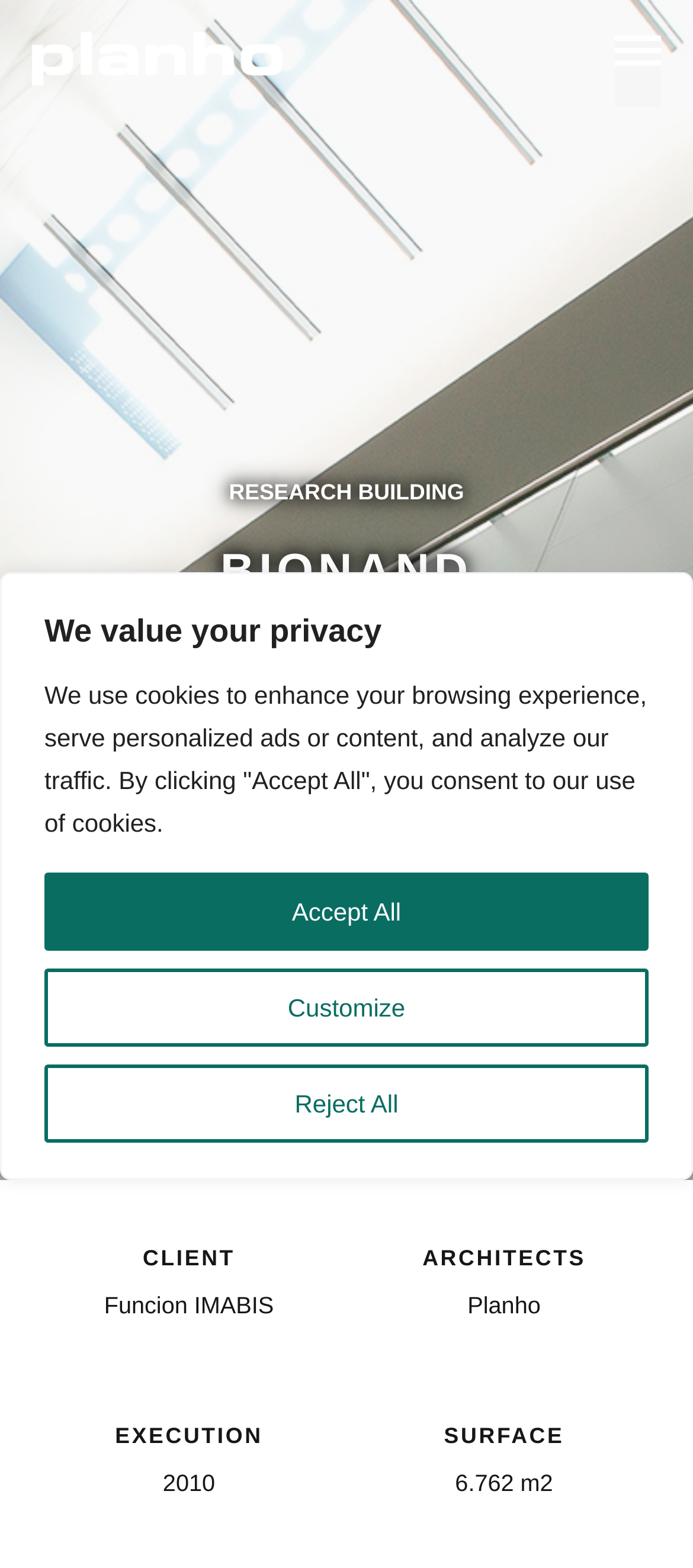Determine the bounding box for the described HTML element: "Reject All". Ensure the coordinates are four float numbers between 0 and 1 in the format [left, top, right, bottom].

[0.064, 0.679, 0.936, 0.729]